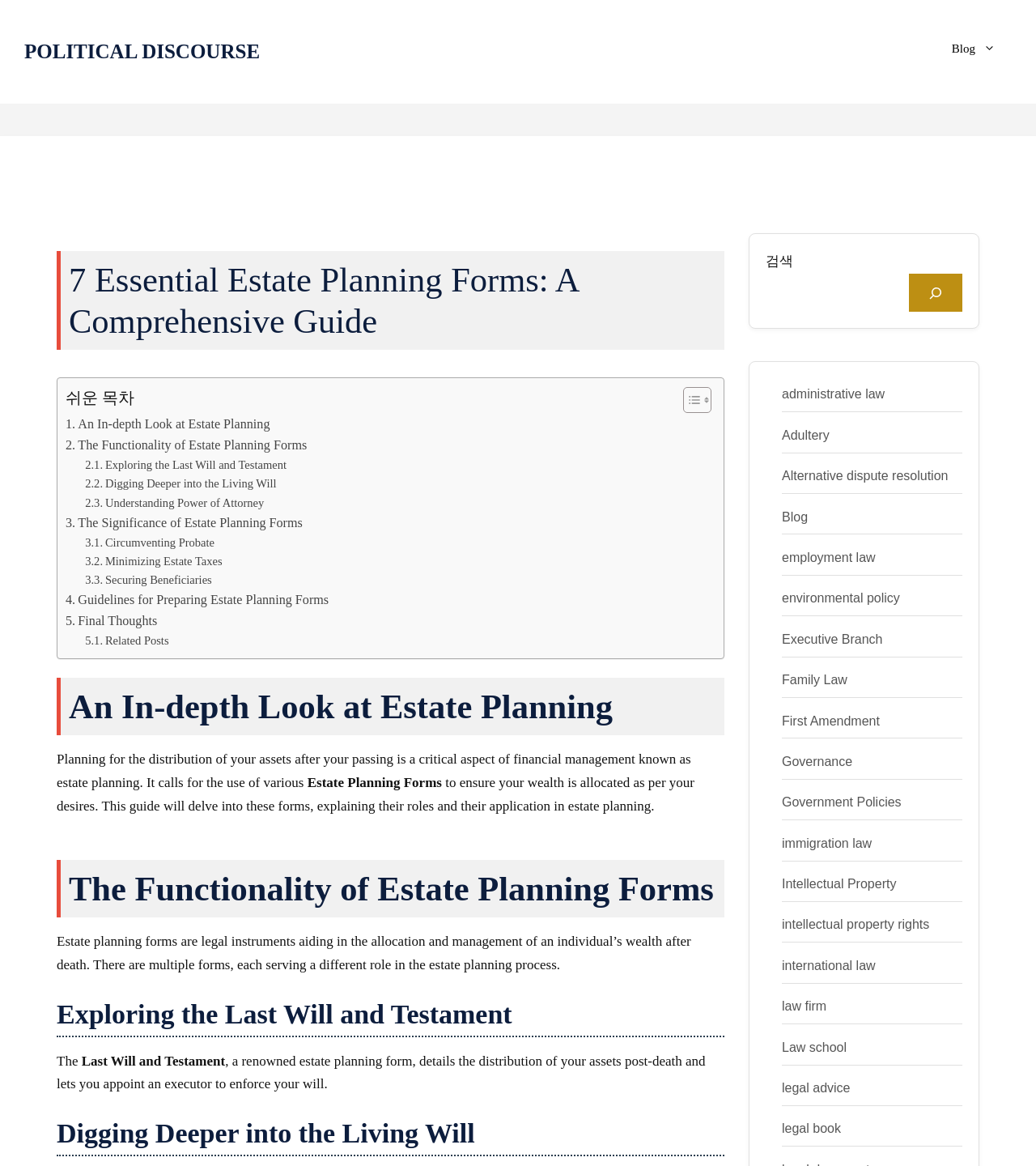Please identify the bounding box coordinates of the element I need to click to follow this instruction: "Explore the 'Last Will and Testament' section".

[0.055, 0.856, 0.699, 0.889]